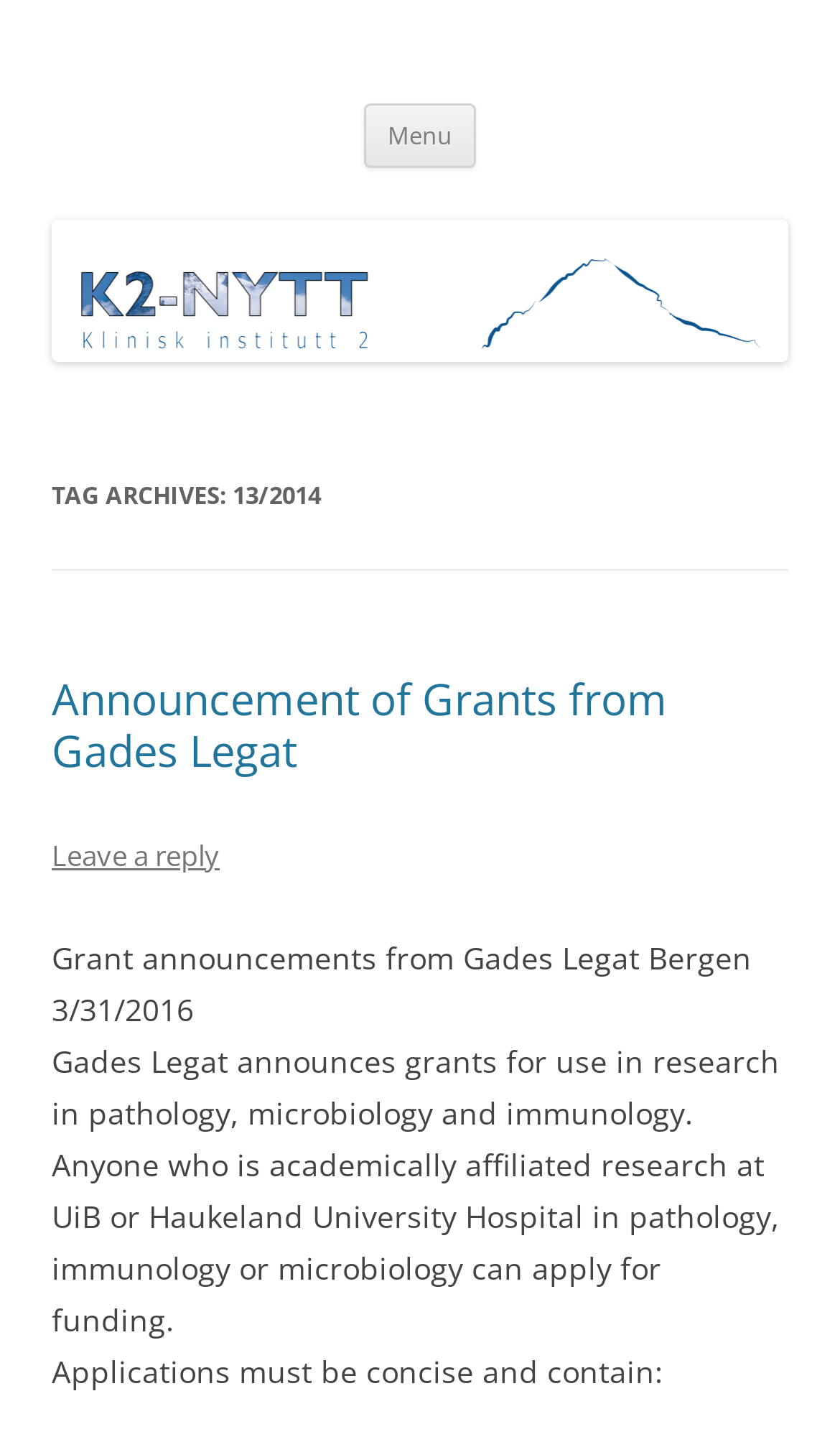Locate the UI element that matches the description Menu in the webpage screenshot. Return the bounding box coordinates in the format (top-left x, top-left y, bottom-right x, bottom-right y), with values ranging from 0 to 1.

[0.433, 0.072, 0.567, 0.116]